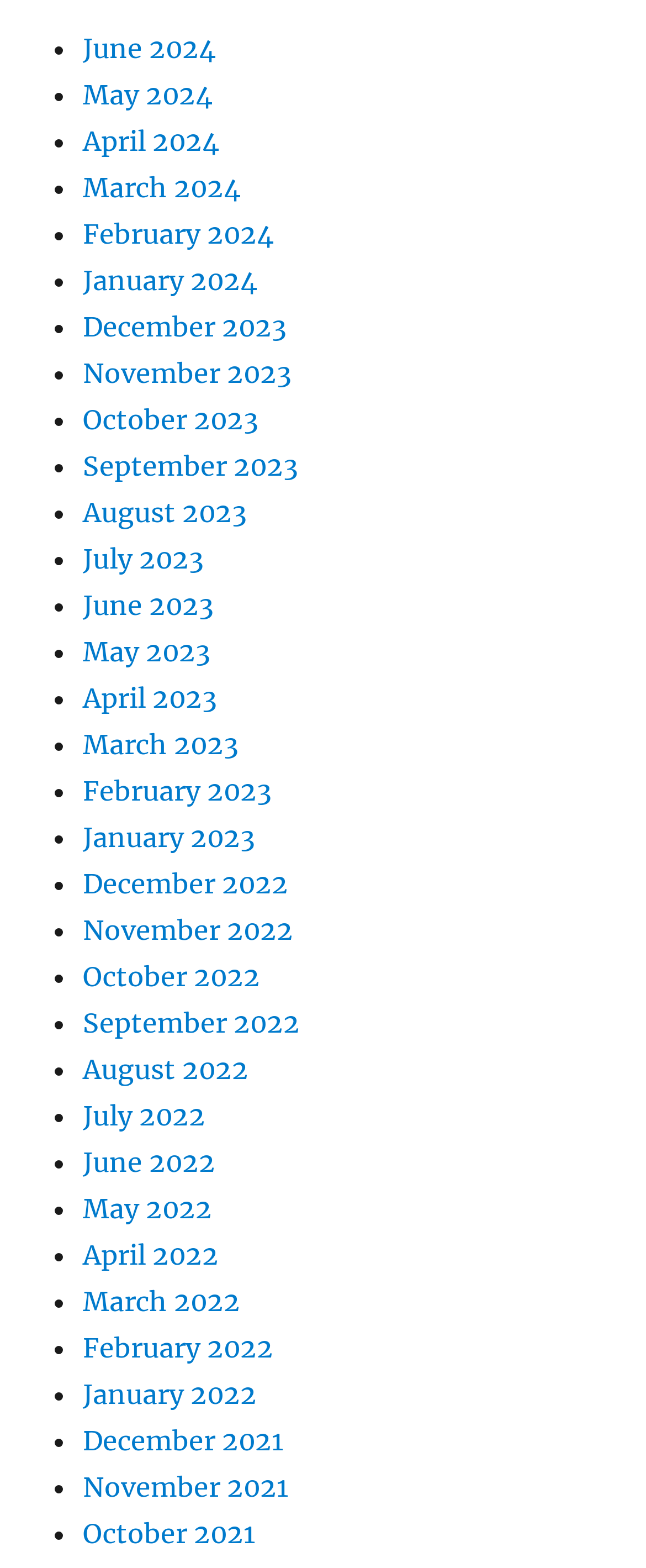Determine the bounding box coordinates of the region that needs to be clicked to achieve the task: "Open July 2023".

[0.128, 0.346, 0.315, 0.367]